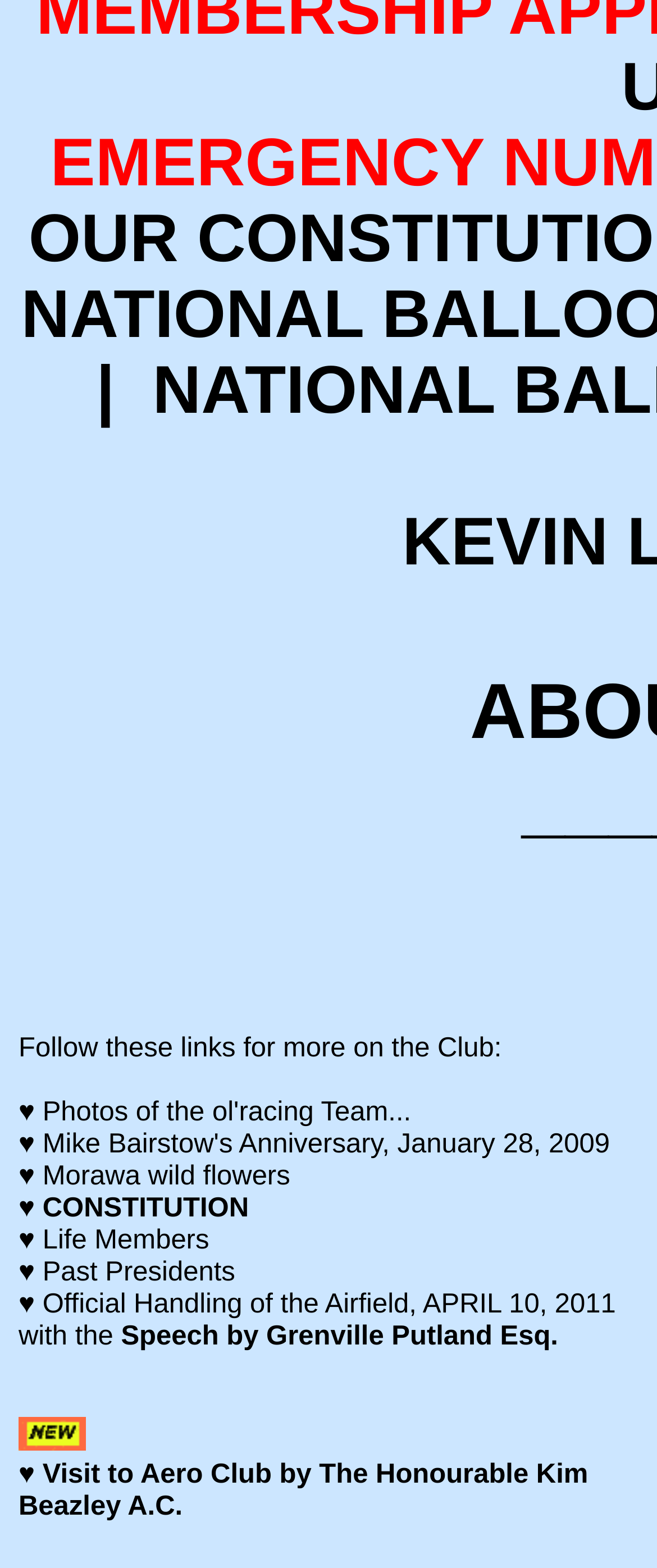Locate the bounding box coordinates of the element that should be clicked to fulfill the instruction: "Read Mike Bairstow's Anniversary speech".

[0.028, 0.72, 0.928, 0.739]